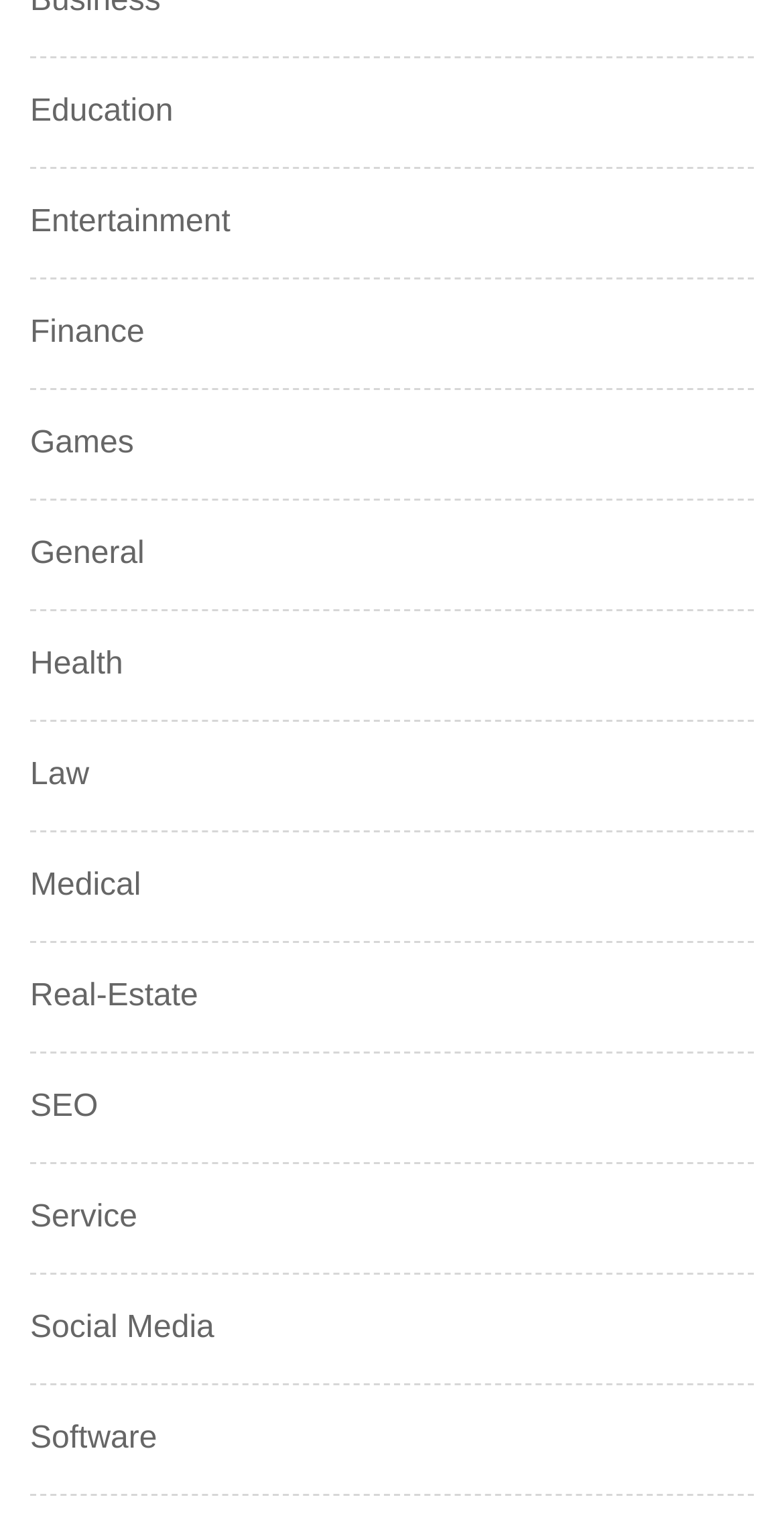Are the categories listed in alphabetical order?
Please provide a single word or phrase answer based on the image.

Yes